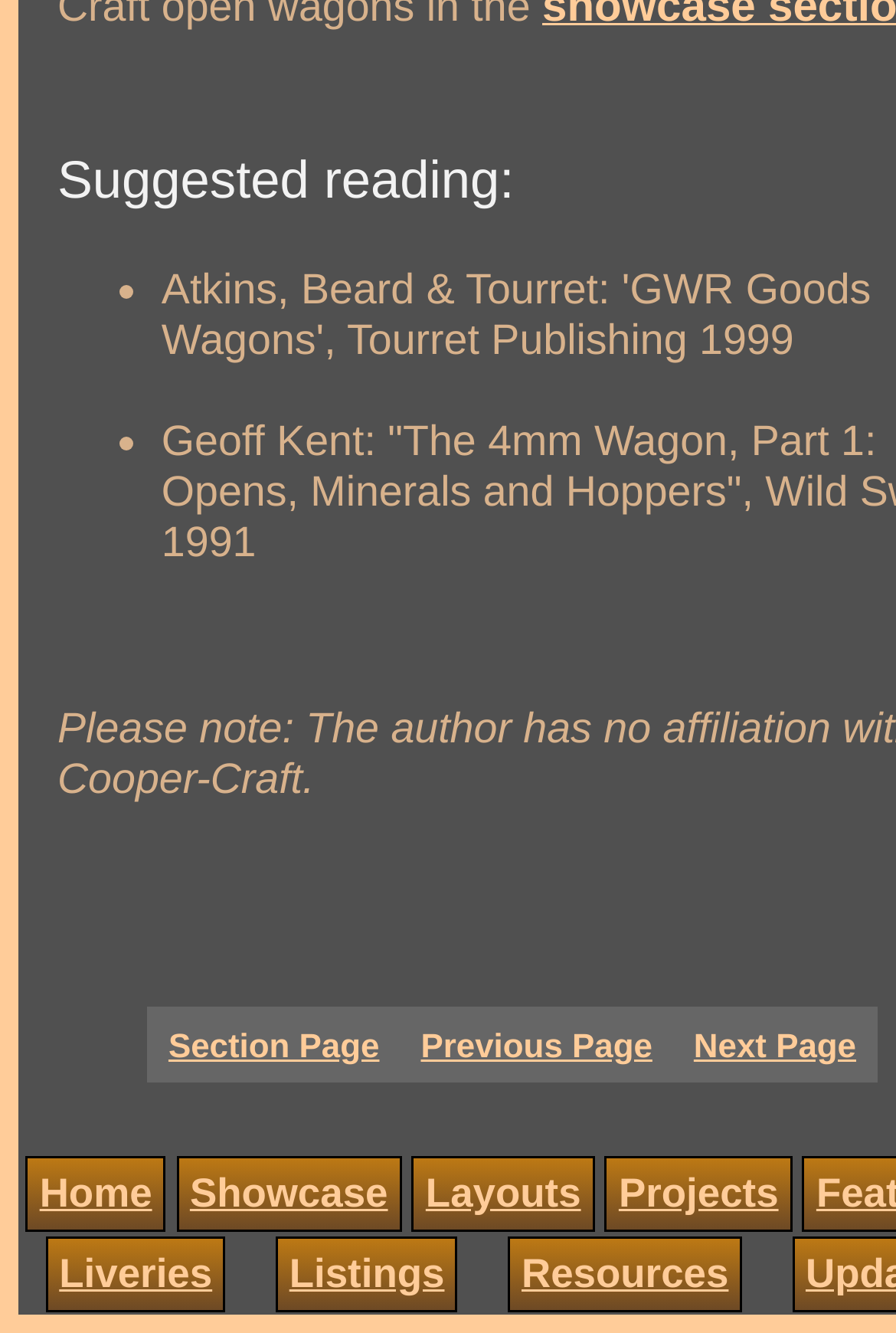Identify the bounding box coordinates of the section to be clicked to complete the task described by the following instruction: "go to Previous Page". The coordinates should be four float numbers between 0 and 1, formatted as [left, top, right, bottom].

[0.47, 0.772, 0.728, 0.799]